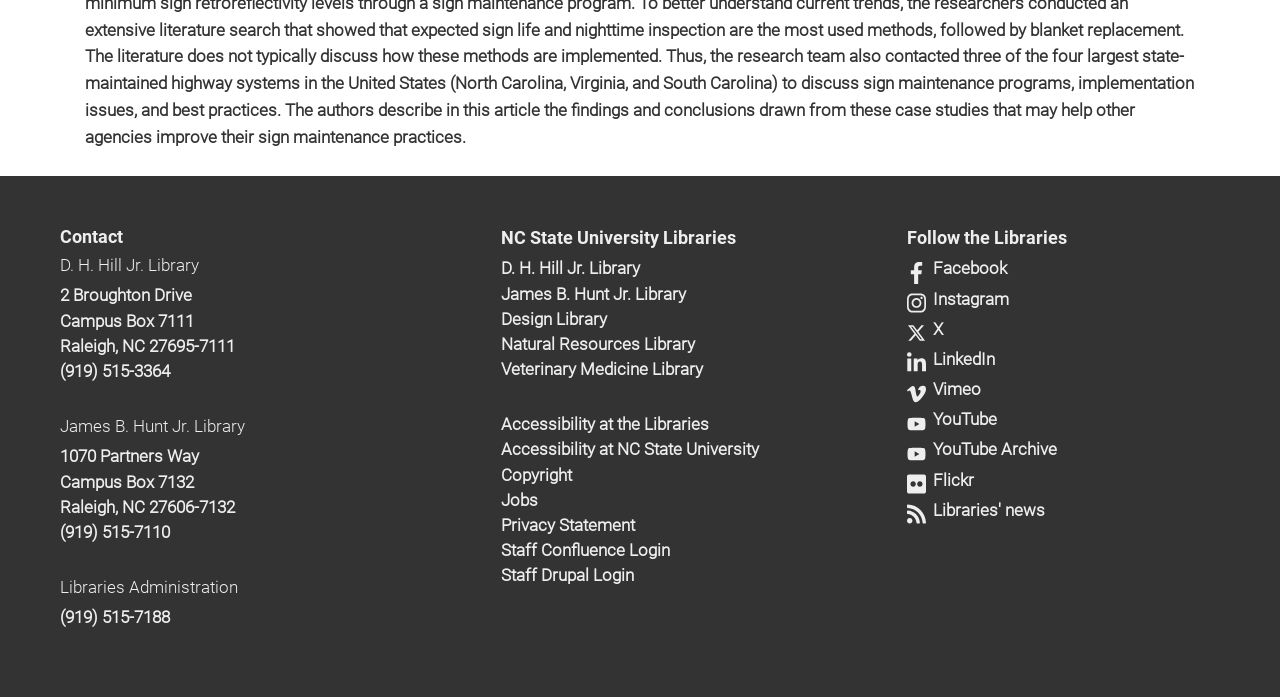Using the provided description Privacy Statement, find the bounding box coordinates for the UI element. Provide the coordinates in (top-left x, top-left y, bottom-right x, bottom-right y) format, ensuring all values are between 0 and 1.

None